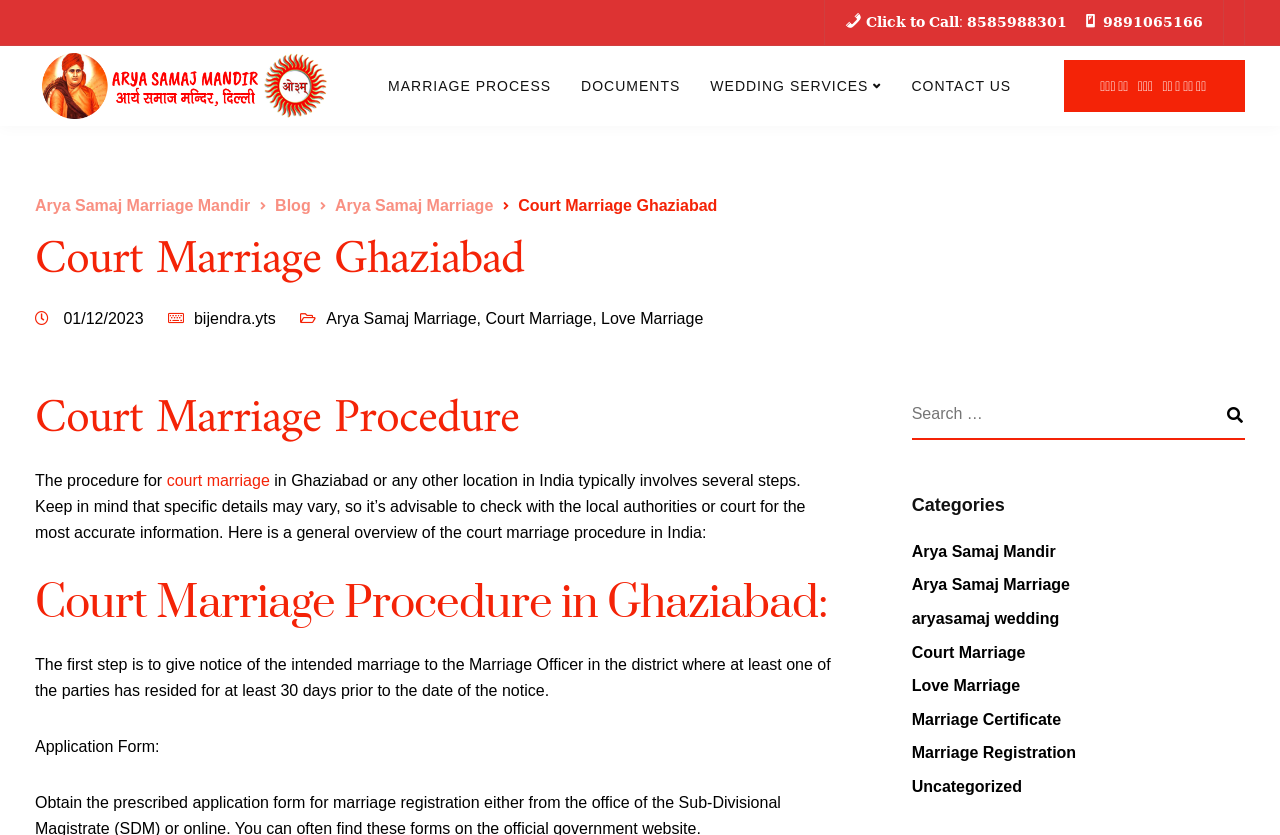Pinpoint the bounding box coordinates of the area that must be clicked to complete this instruction: "Contact us for more information".

[0.7, 0.056, 0.802, 0.15]